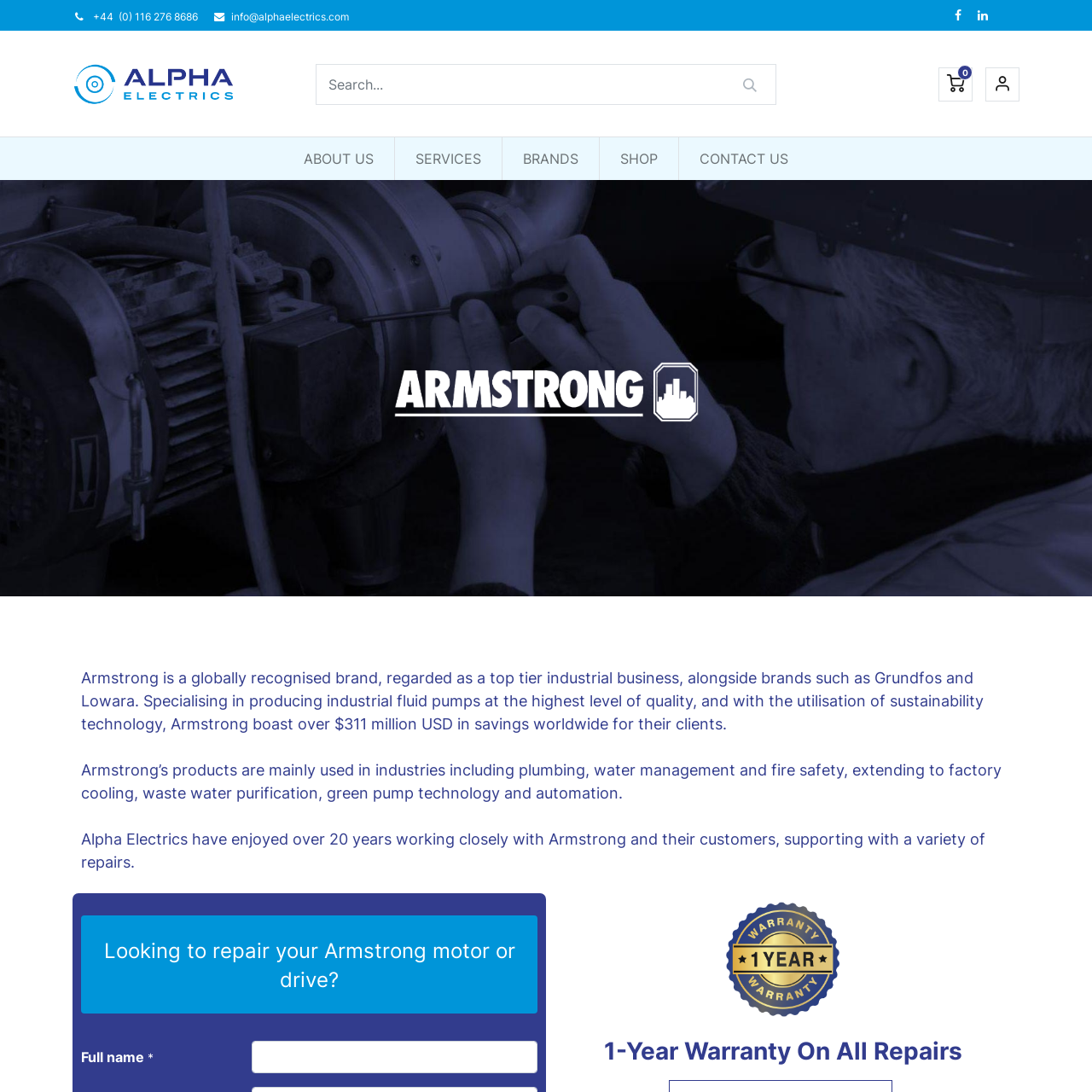For the element described, predict the bounding box coordinates as (top-left x, top-left y, bottom-right x, bottom-right y). All values should be between 0 and 1. Element description: Subscribe Now

None